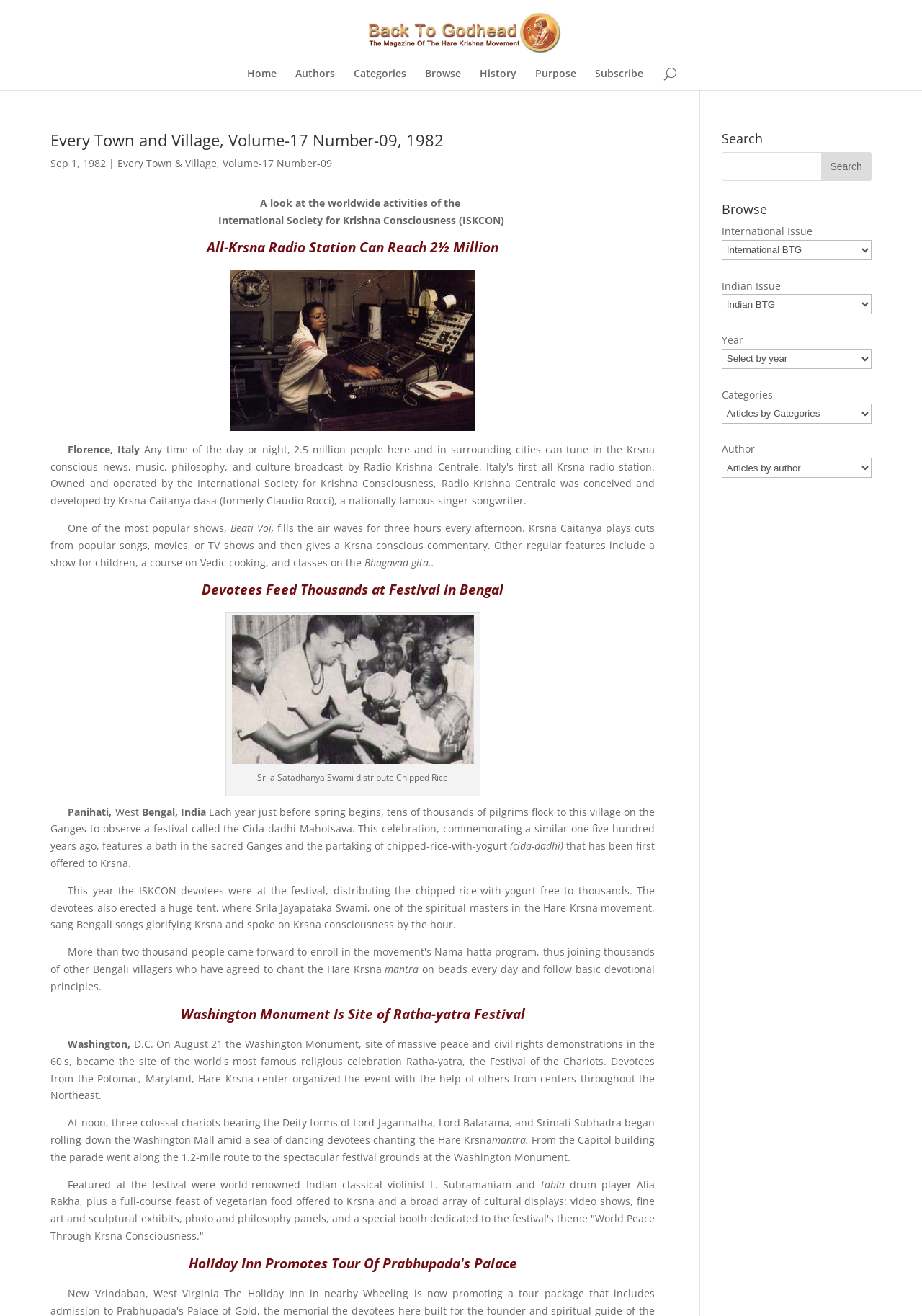Locate the bounding box coordinates of the segment that needs to be clicked to meet this instruction: "Browse by 'International Issue'".

[0.783, 0.17, 0.881, 0.181]